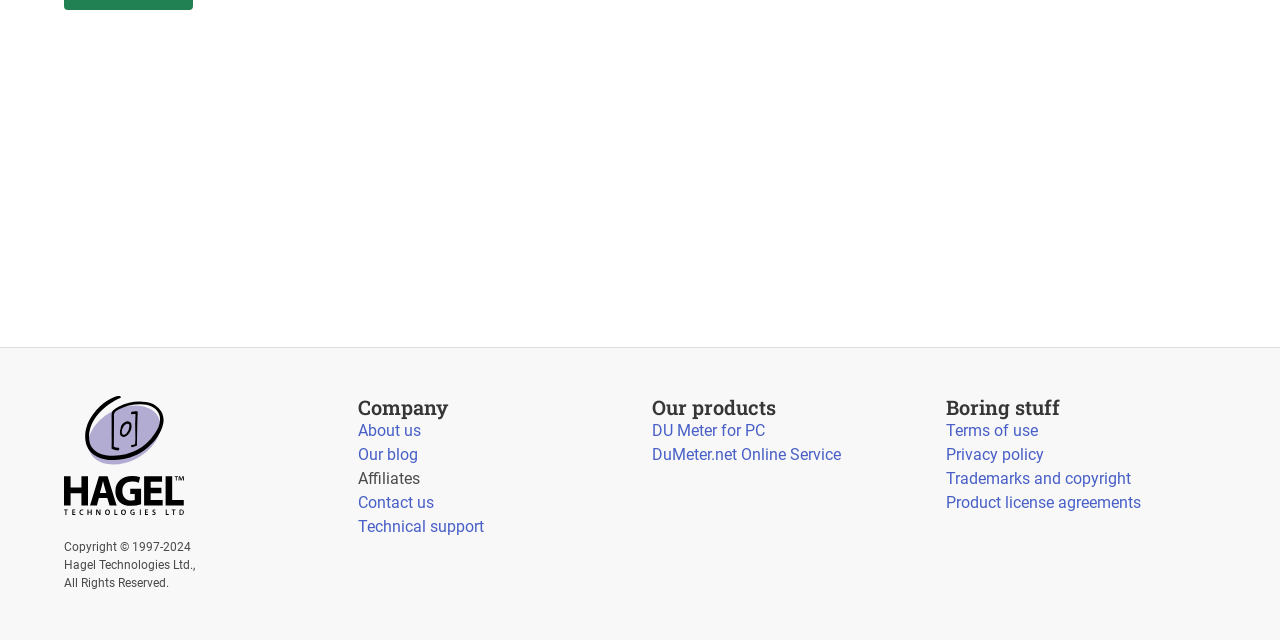Locate the UI element described as follows: "Product license agreements". Return the bounding box coordinates as four float numbers between 0 and 1 in the order [left, top, right, bottom].

[0.739, 0.77, 0.891, 0.8]